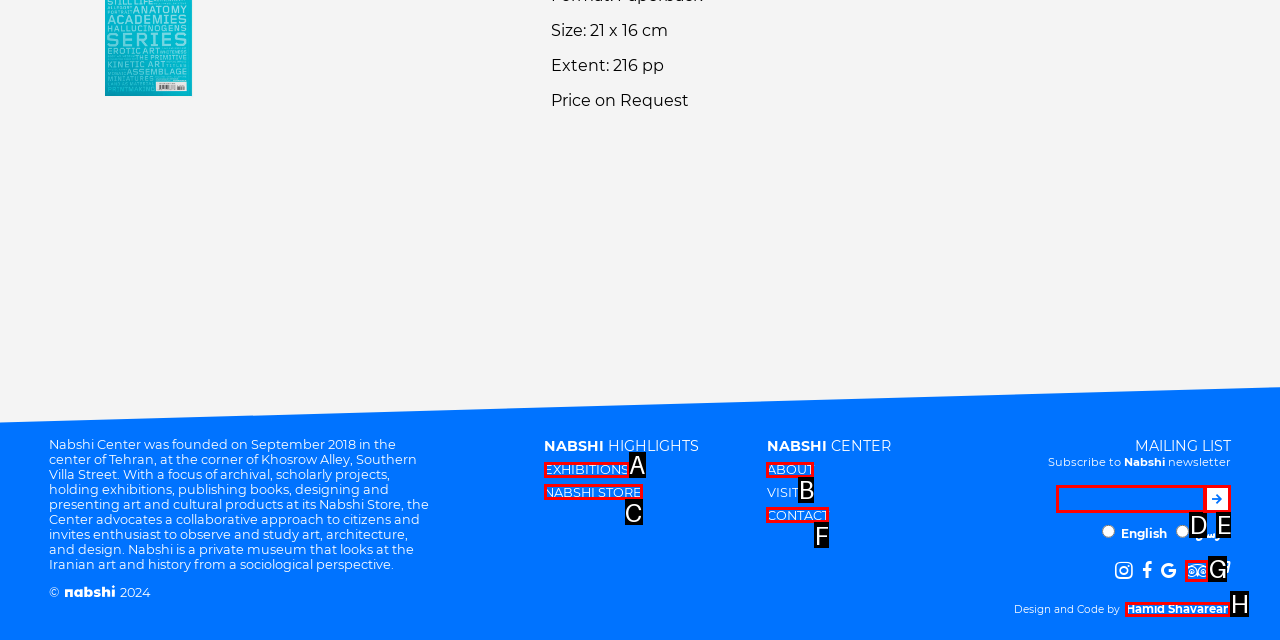Assess the description: alt="Powered by MediaWiki" and select the option that matches. Provide the letter of the chosen option directly from the given choices.

None